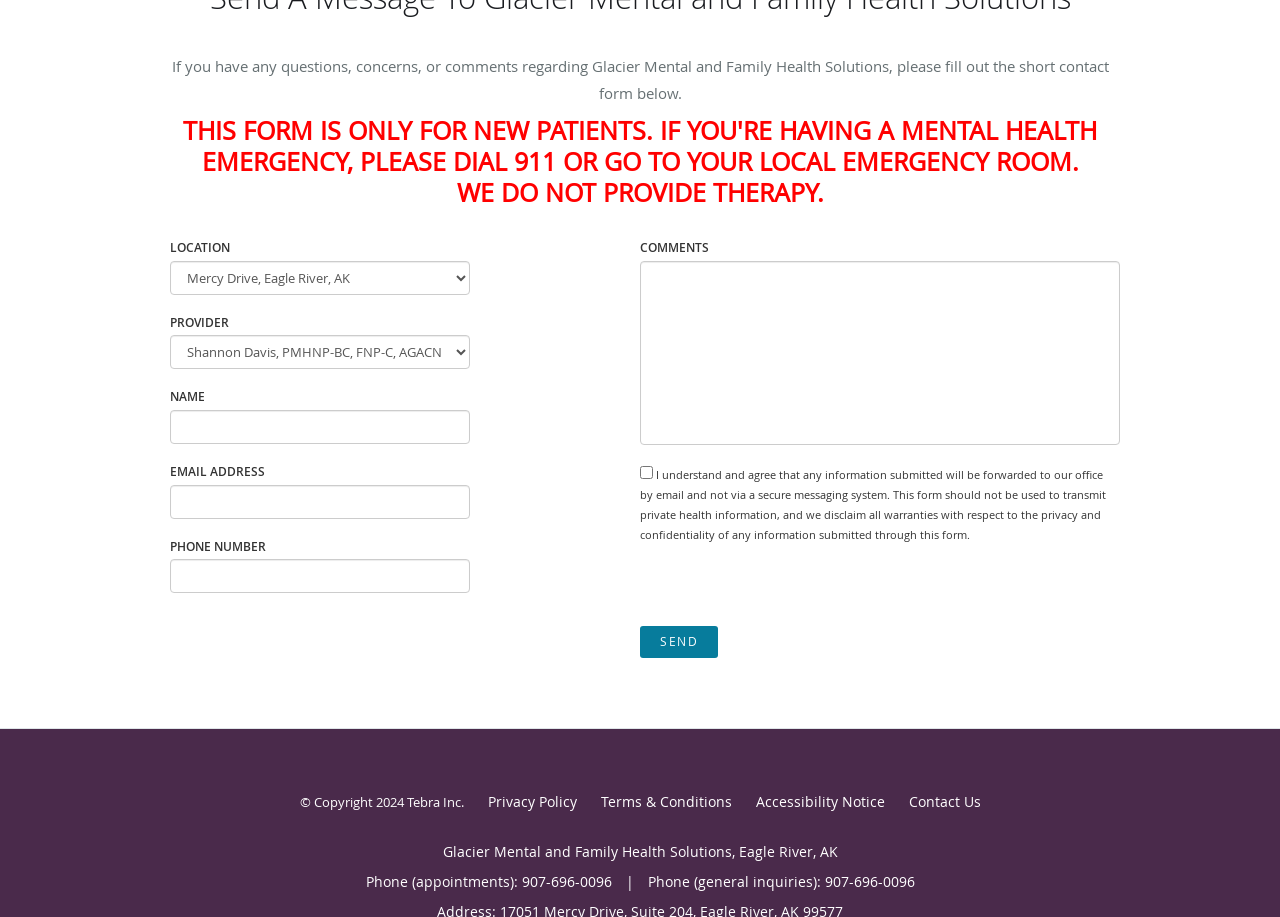What is required to submit the contact form? Using the information from the screenshot, answer with a single word or phrase.

Name, email, and comments